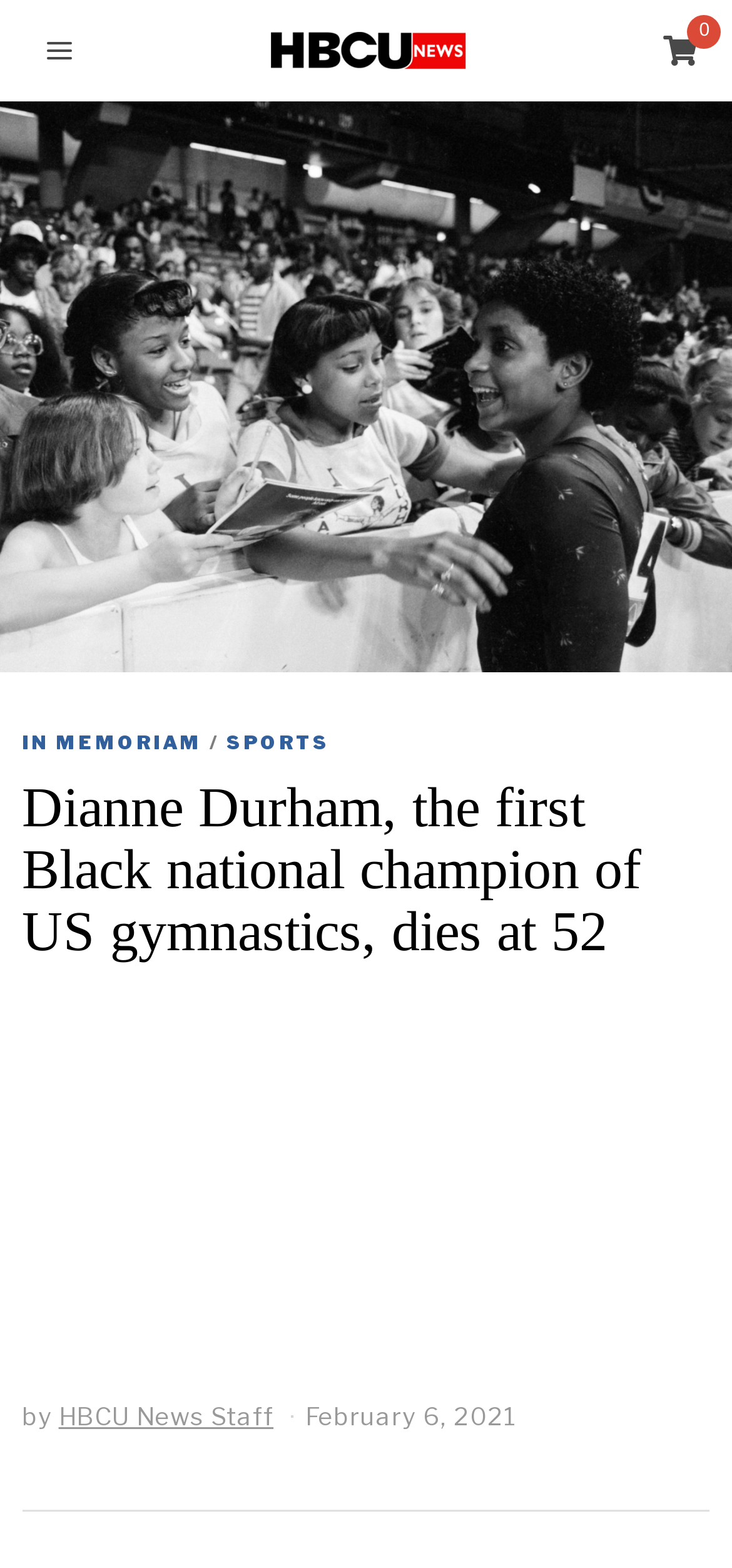Can you look at the image and give a comprehensive answer to the question:
What is the author of the article?

I determined the author of the article by looking at the text below the main heading, where I found the link 'HBCU News Staff' which suggests that the article was written by the HBCU News Staff.